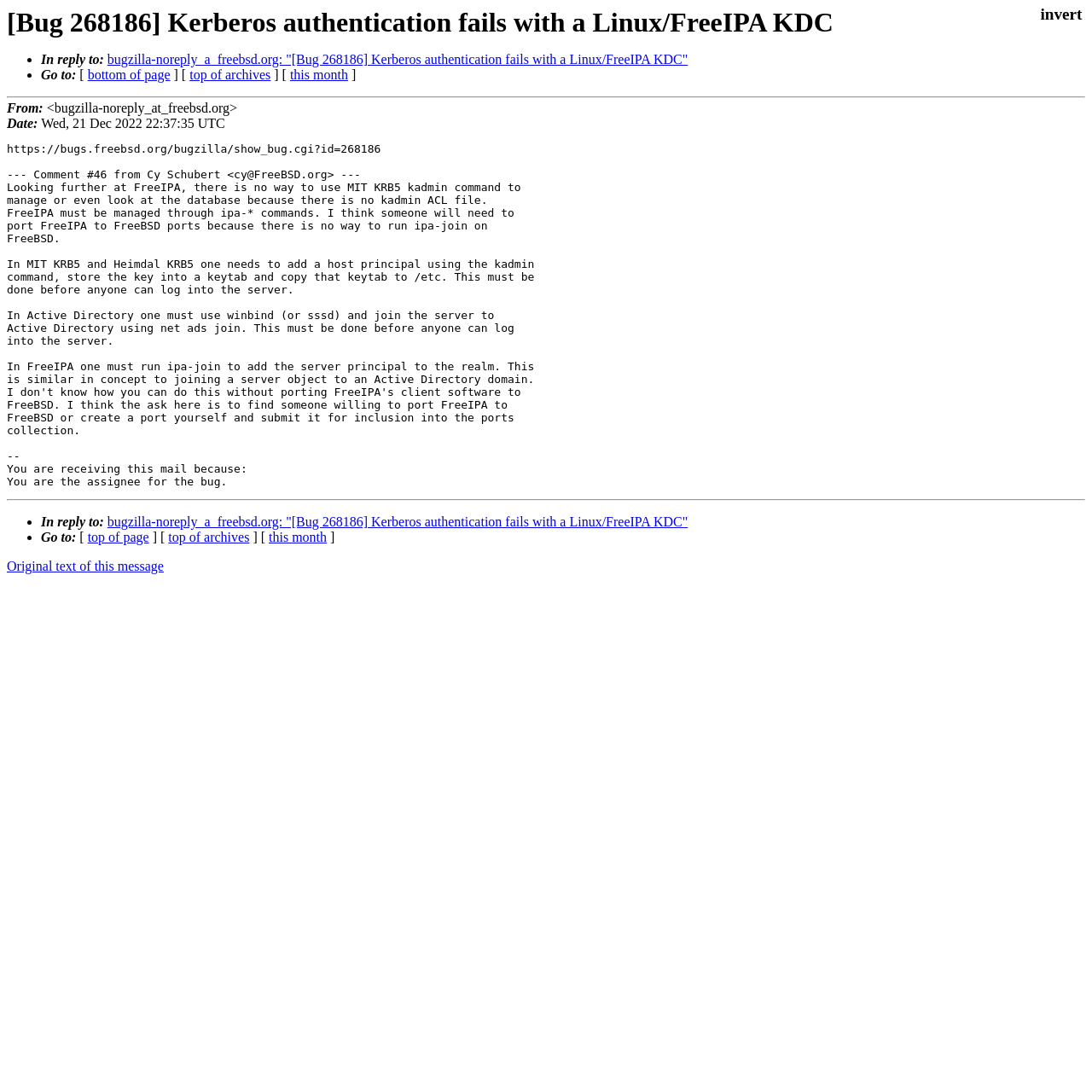What is the date of the email?
Give a detailed response to the question by analyzing the screenshot.

The date and time of the email are mentioned on the page as 'Date: Wed, 21 Dec 2022 22:37:35 UTC'. This suggests that the email was sent on December 21, 2022, at 22:37:35 UTC.